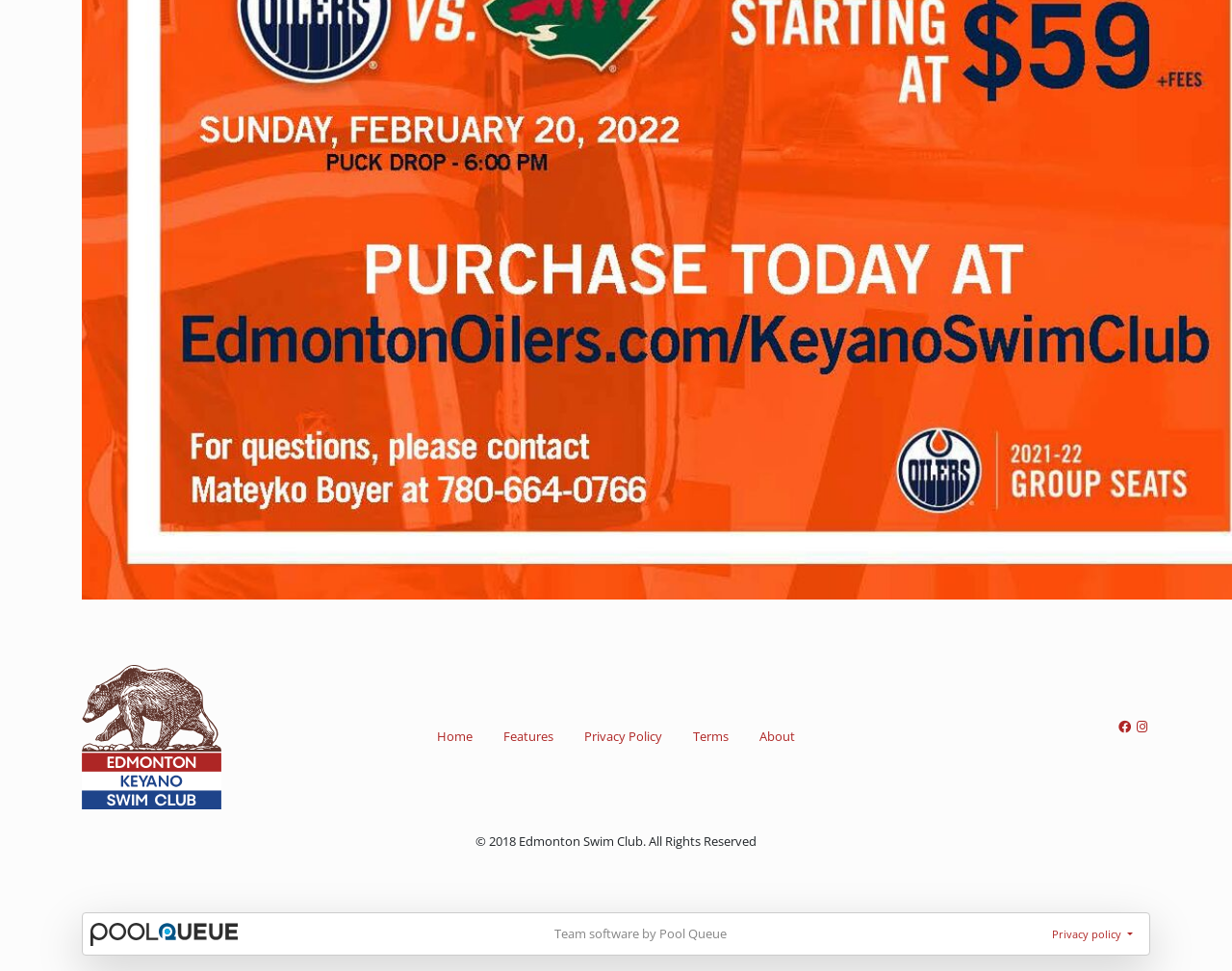Identify the bounding box coordinates for the UI element that matches this description: "Features".

[0.396, 0.735, 0.462, 0.783]